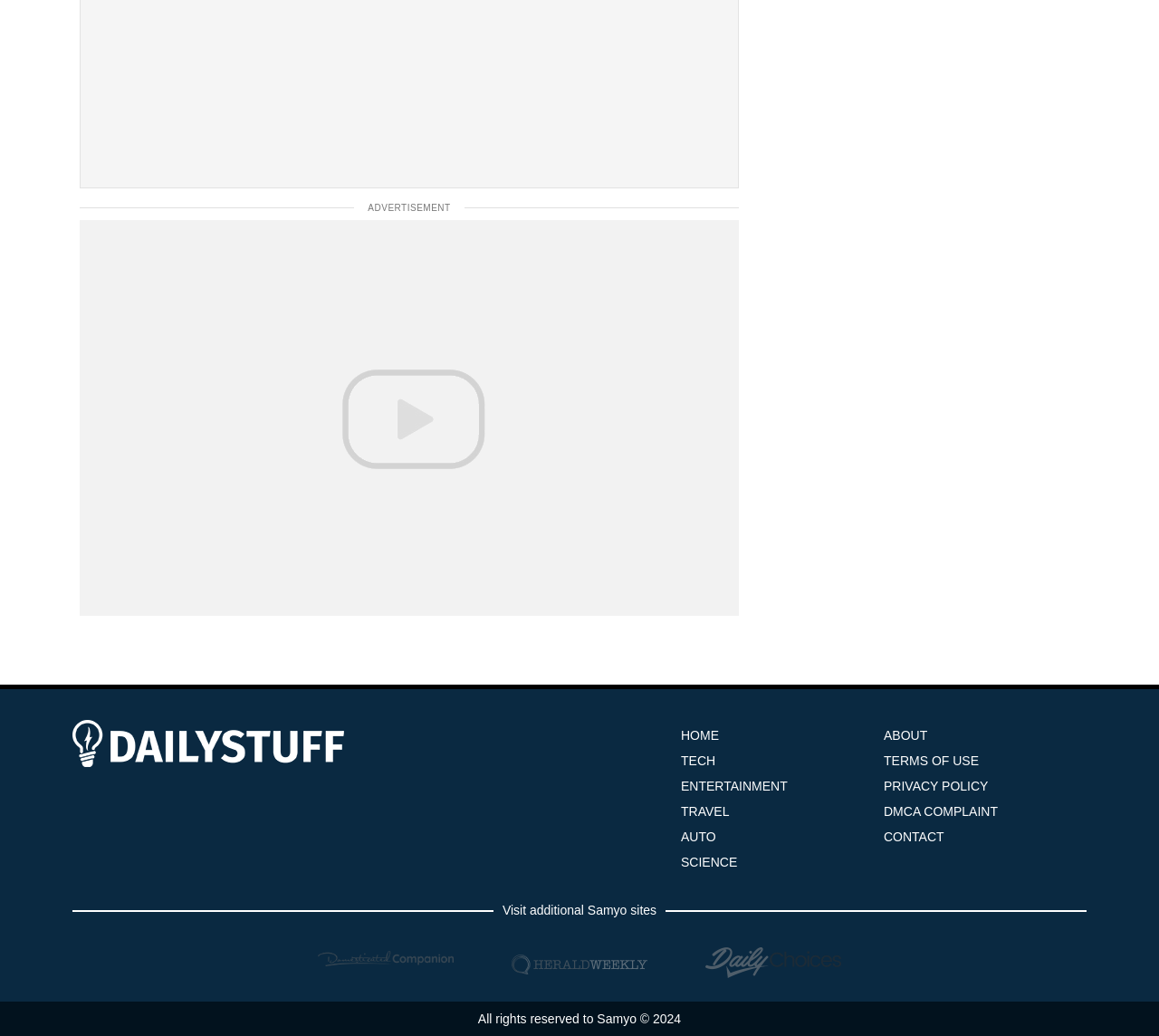Please find the bounding box coordinates (top-left x, top-left y, bottom-right x, bottom-right y) in the screenshot for the UI element described as follows: Studying the Bible

None